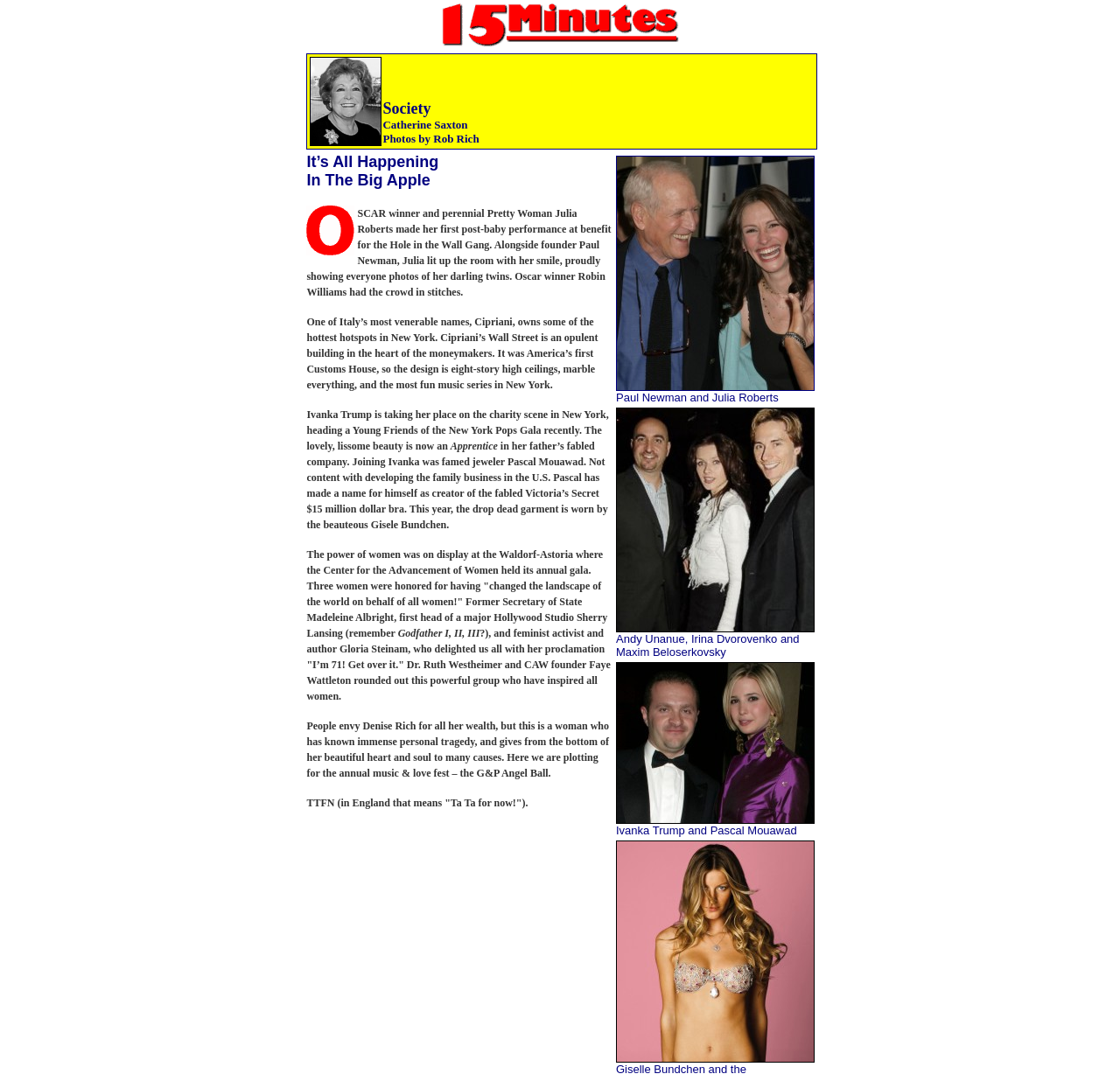Give a succinct answer to this question in a single word or phrase: 
What is the name of the event where Ivanka Trump was honored?

Young Friends of the New York Pops Gala